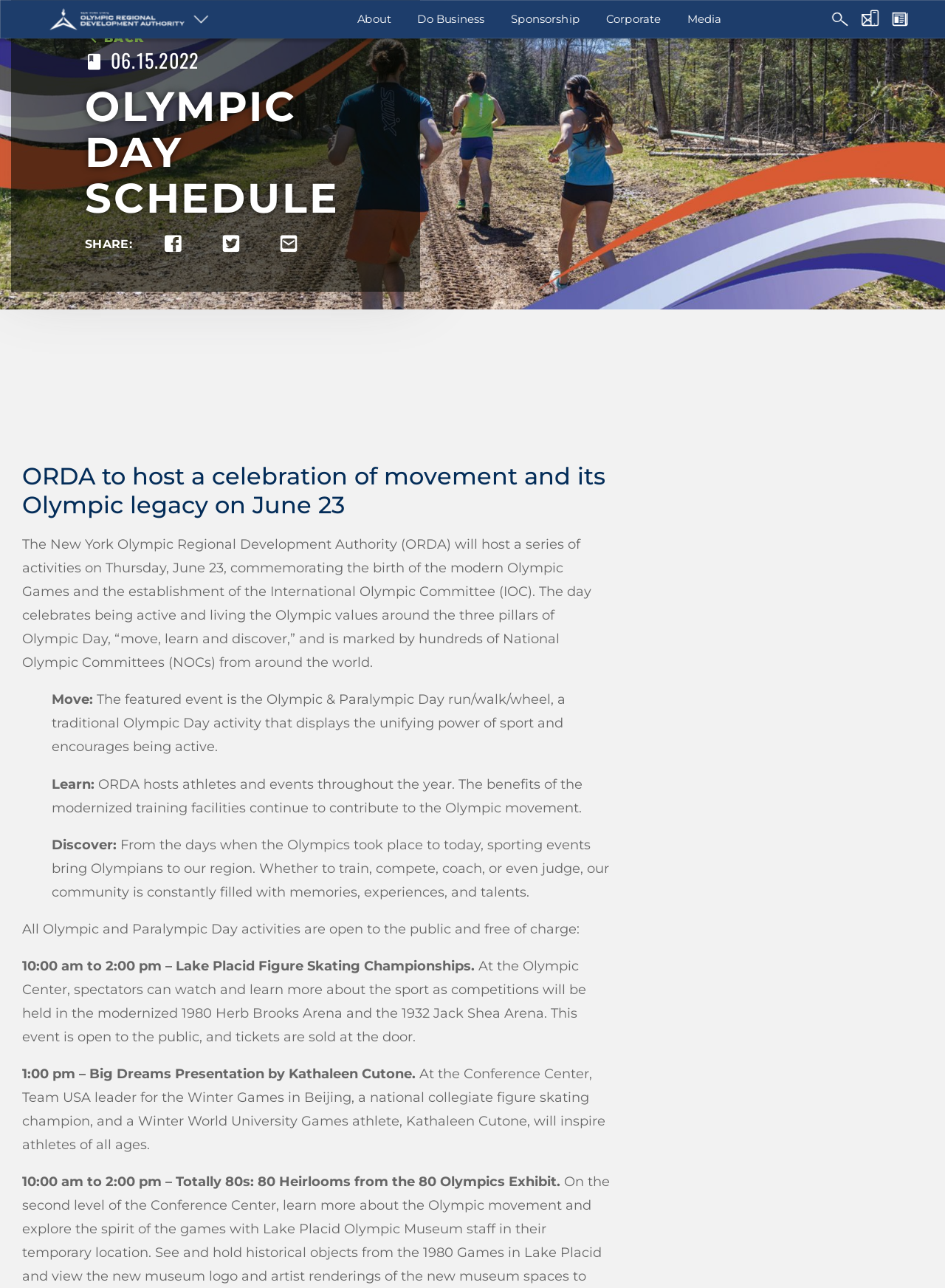What is the date of the Olympic Day Schedule?
From the image, respond with a single word or phrase.

June 23